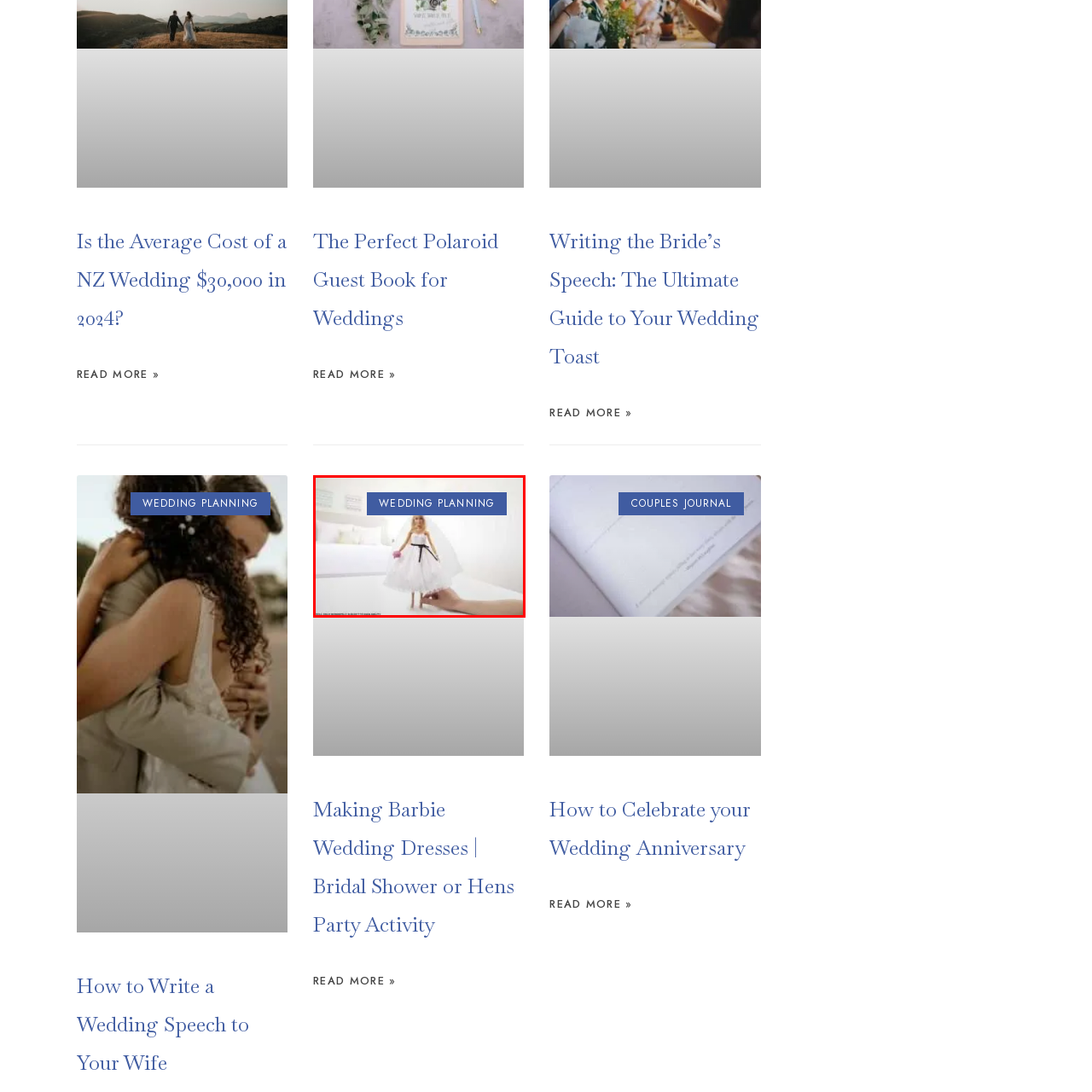Focus on the image enclosed by the red outline and give a short answer: What is the hand suggesting?

interactive engagement